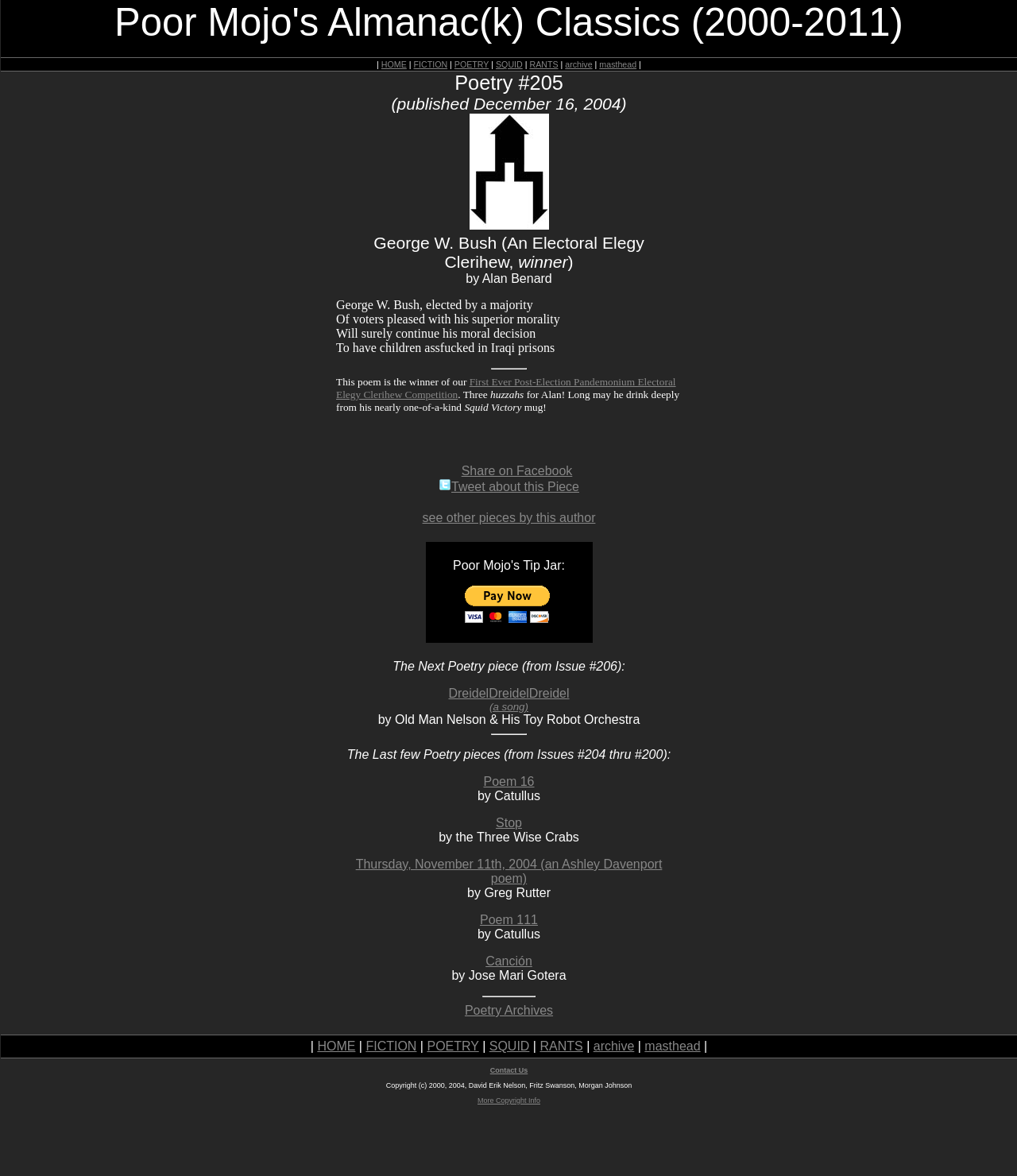Kindly respond to the following question with a single word or a brief phrase: 
What is the next poetry piece?

DreidelDreidelDreidel (a song)